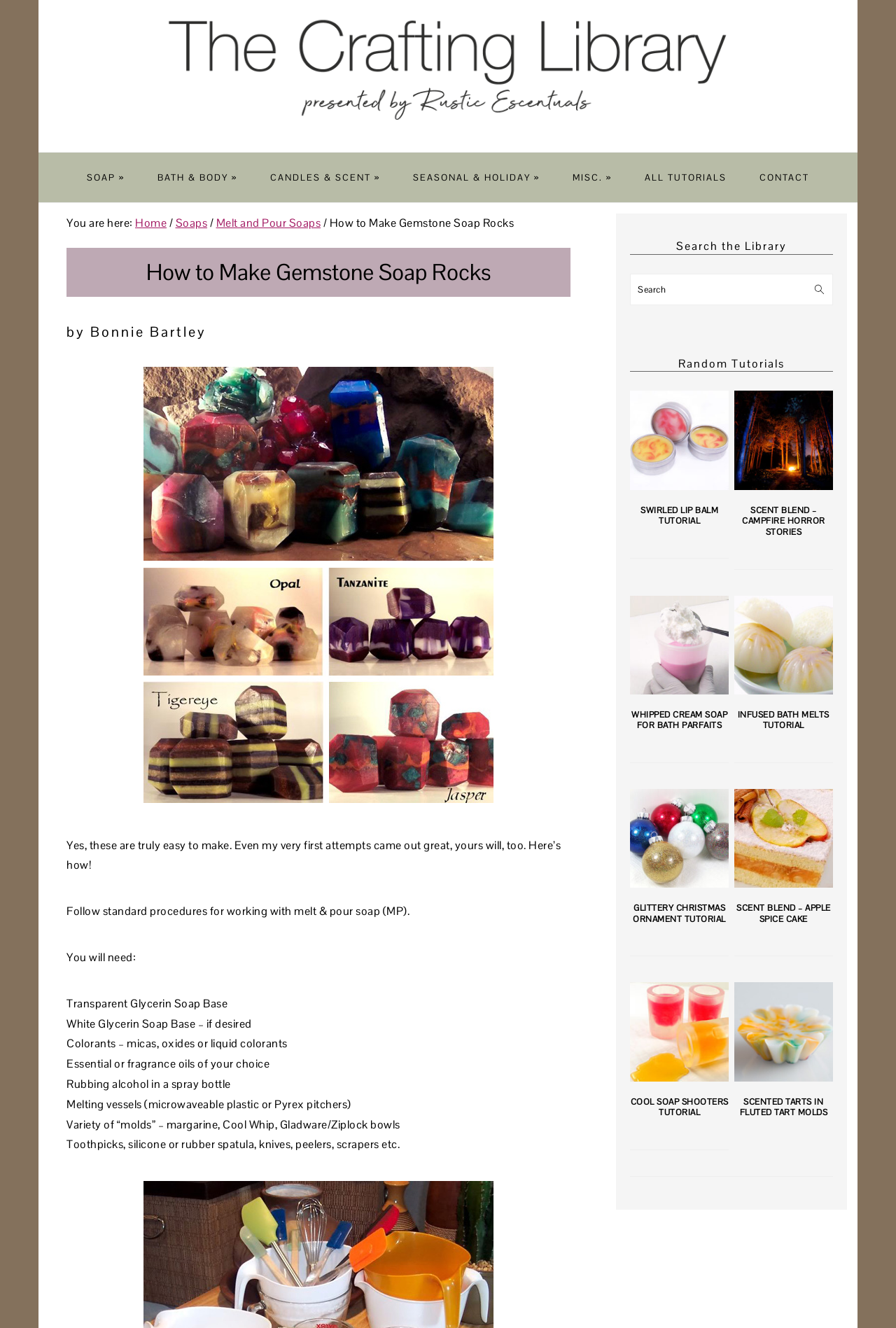Please determine the bounding box coordinates of the section I need to click to accomplish this instruction: "Read the 'How to Make Gemstone Soap Rocks' tutorial".

[0.074, 0.186, 0.637, 0.224]